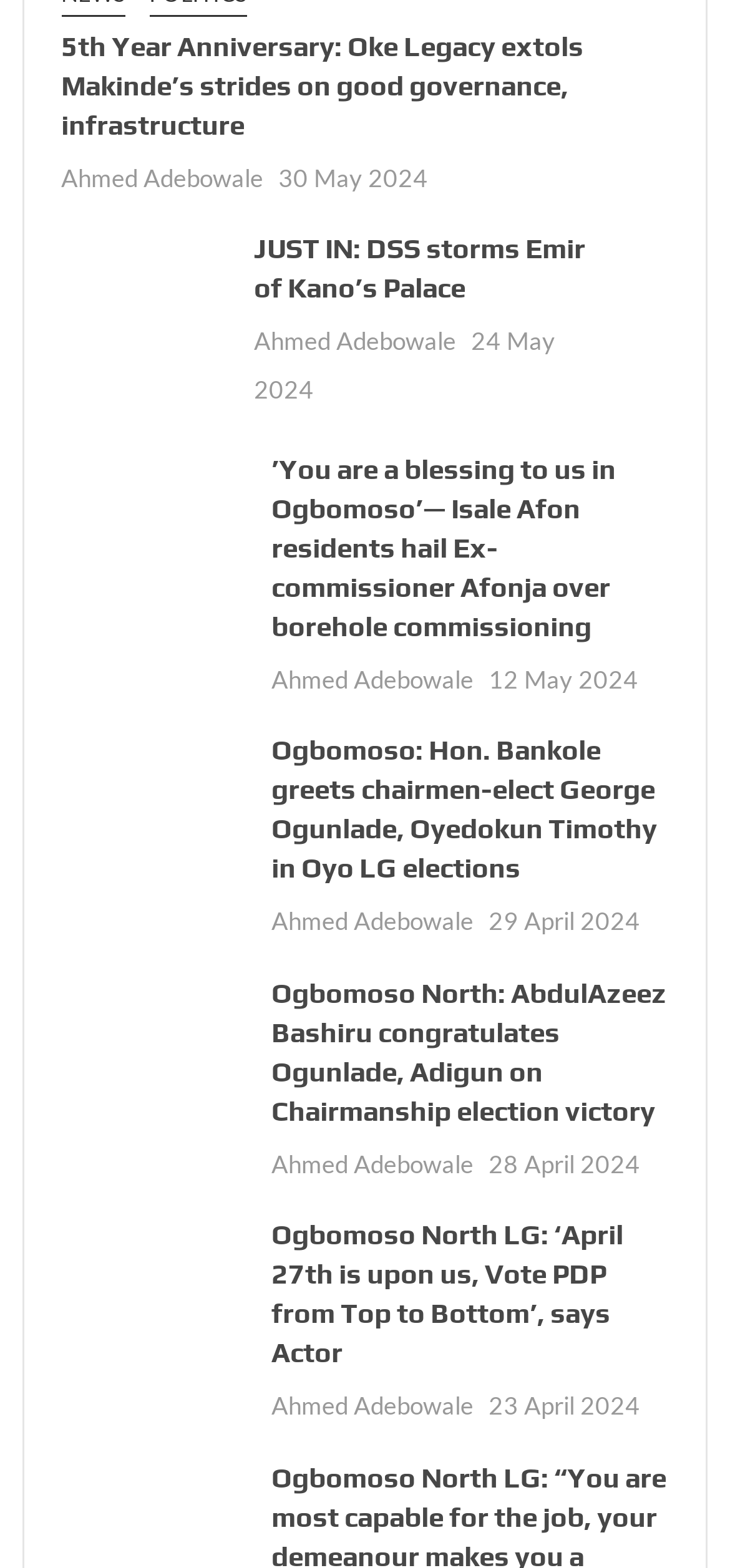Provide a one-word or one-phrase answer to the question:
Who is the author of the second news article?

Ahmed Adebowale